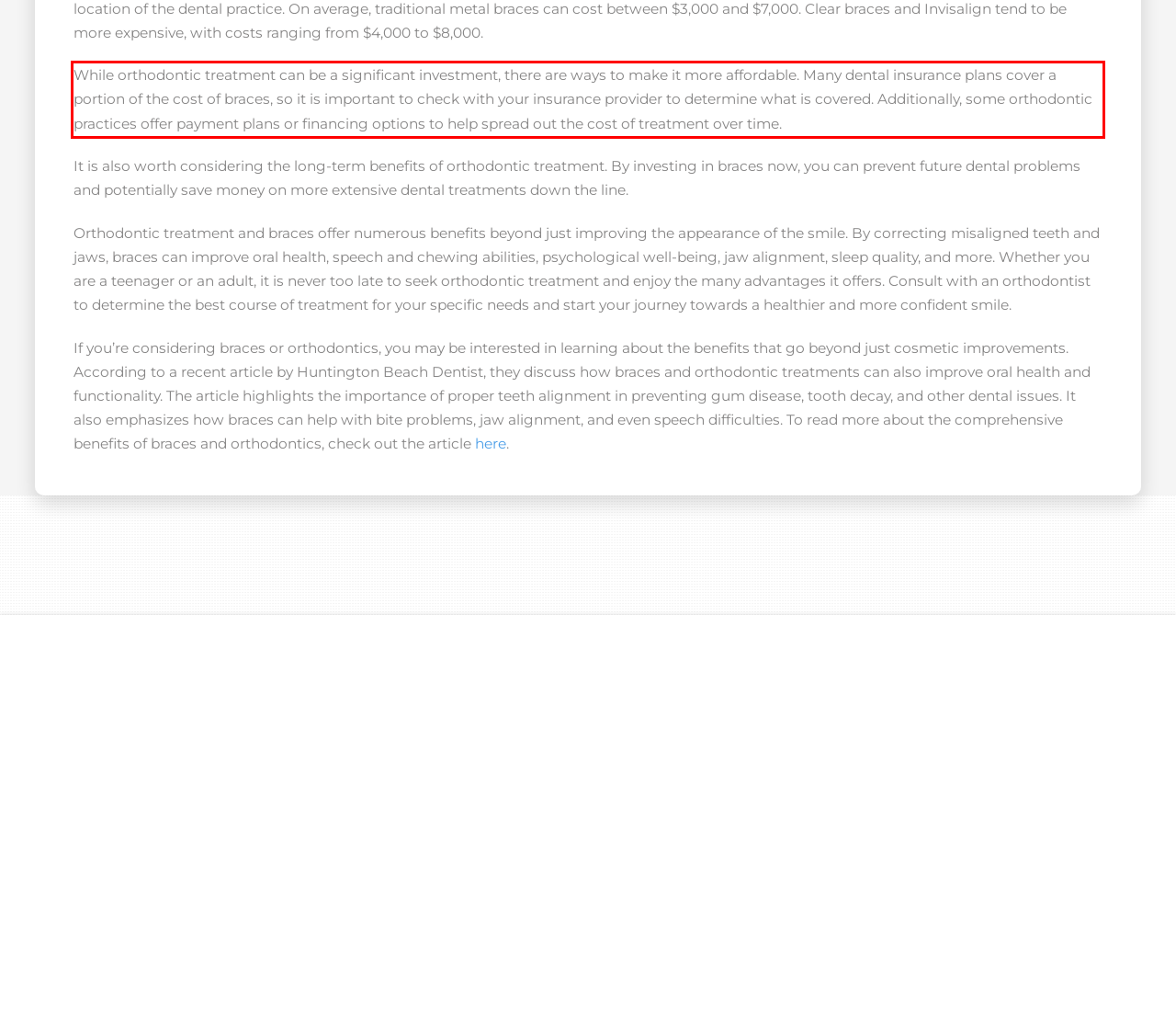You have a screenshot with a red rectangle around a UI element. Recognize and extract the text within this red bounding box using OCR.

While orthodontic treatment can be a significant investment, there are ways to make it more affordable. Many dental insurance plans cover a portion of the cost of braces, so it is important to check with your insurance provider to determine what is covered. Additionally, some orthodontic practices offer payment plans or financing options to help spread out the cost of treatment over time.